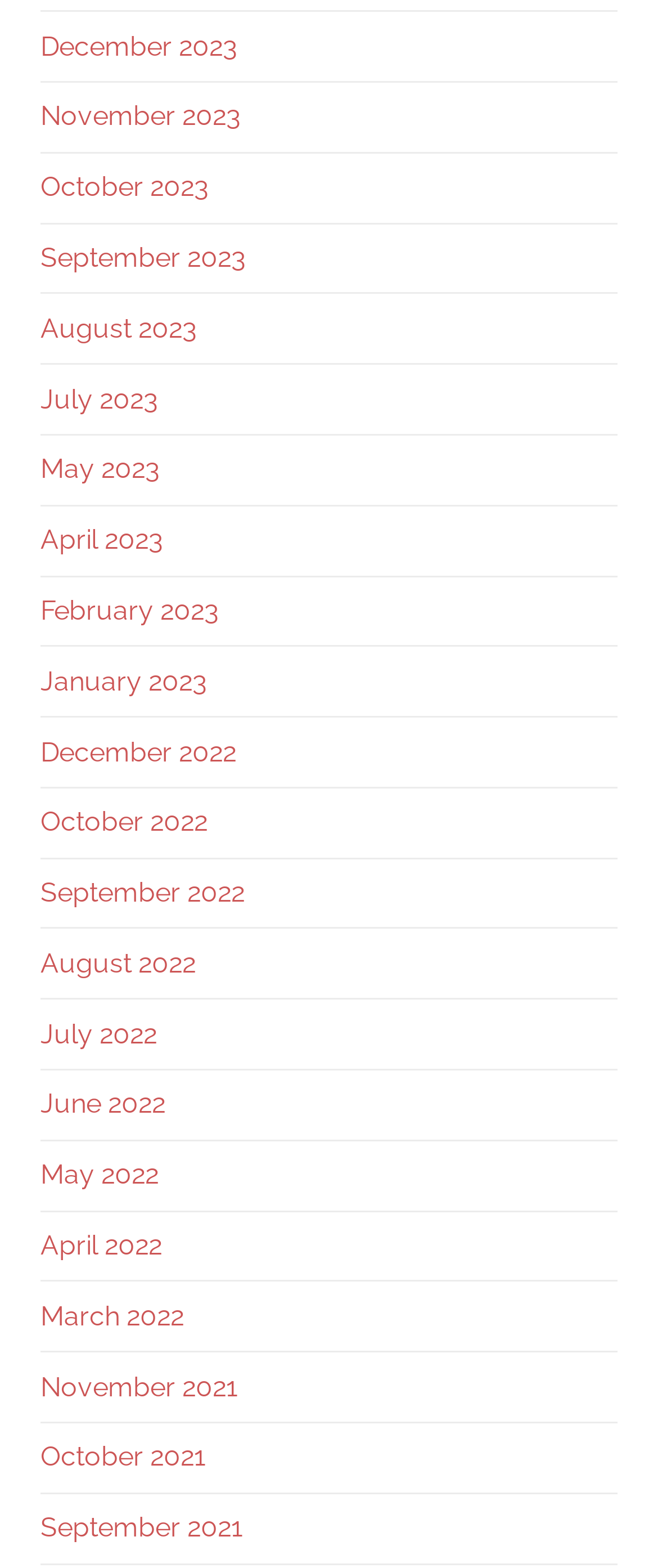Please find the bounding box coordinates of the element that must be clicked to perform the given instruction: "View January 2023". The coordinates should be four float numbers from 0 to 1, i.e., [left, top, right, bottom].

[0.062, 0.424, 0.315, 0.444]